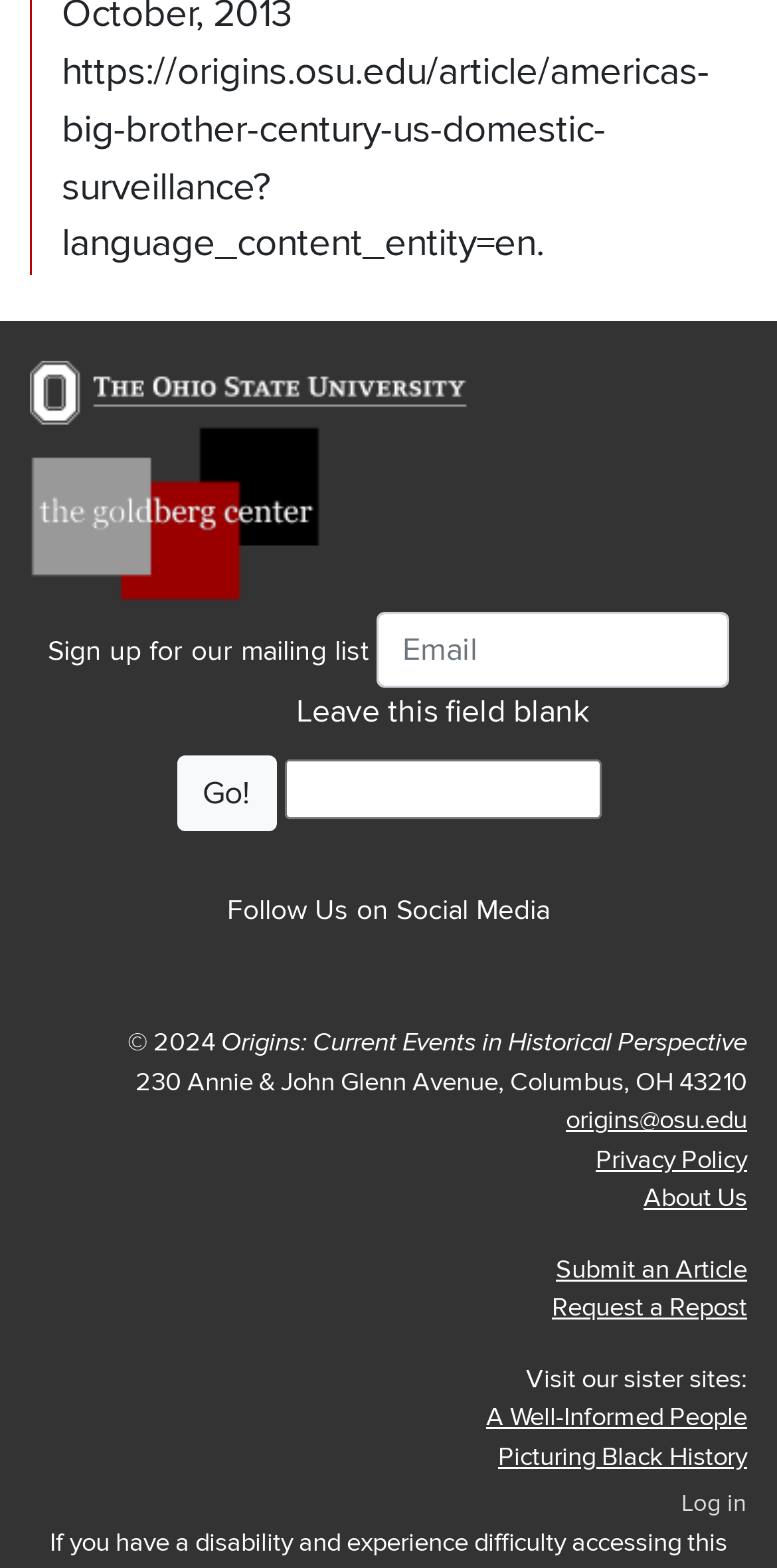Identify the bounding box of the HTML element described as: "About Us".

[0.828, 0.754, 0.962, 0.775]